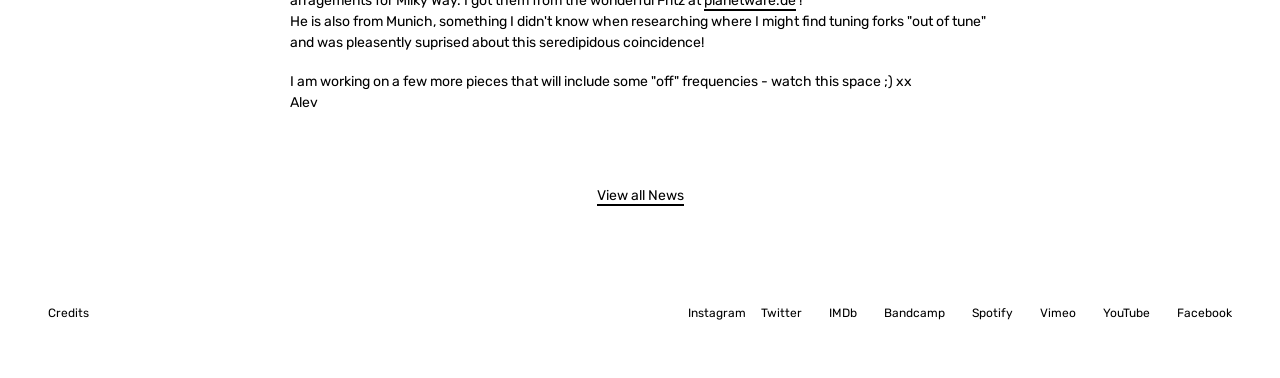Identify the bounding box of the UI element described as follows: "Programming". Provide the coordinates as four float numbers in the range of 0 to 1 [left, top, right, bottom].

None